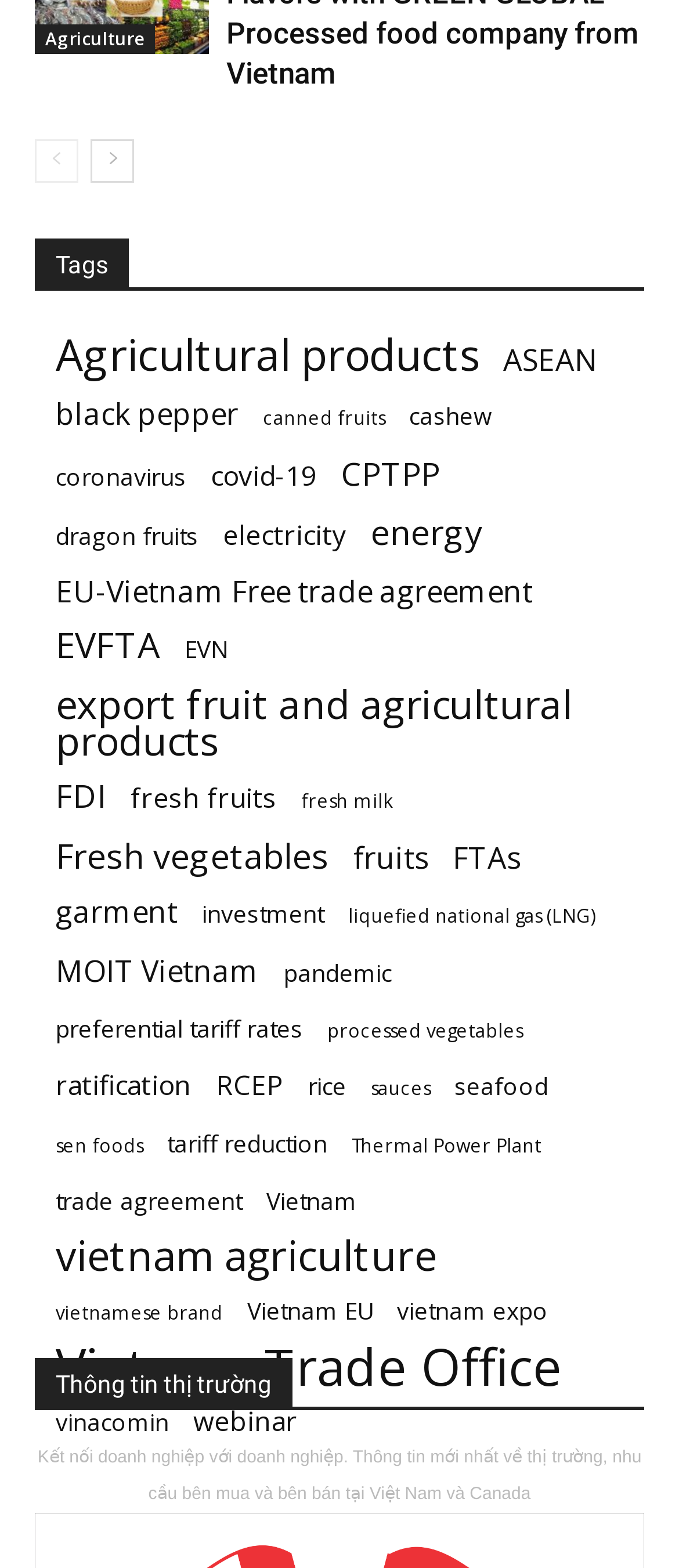Please identify the bounding box coordinates of the clickable region that I should interact with to perform the following instruction: "Read 'Thông tin thị trường'". The coordinates should be expressed as four float numbers between 0 and 1, i.e., [left, top, right, bottom].

[0.051, 0.866, 0.431, 0.897]